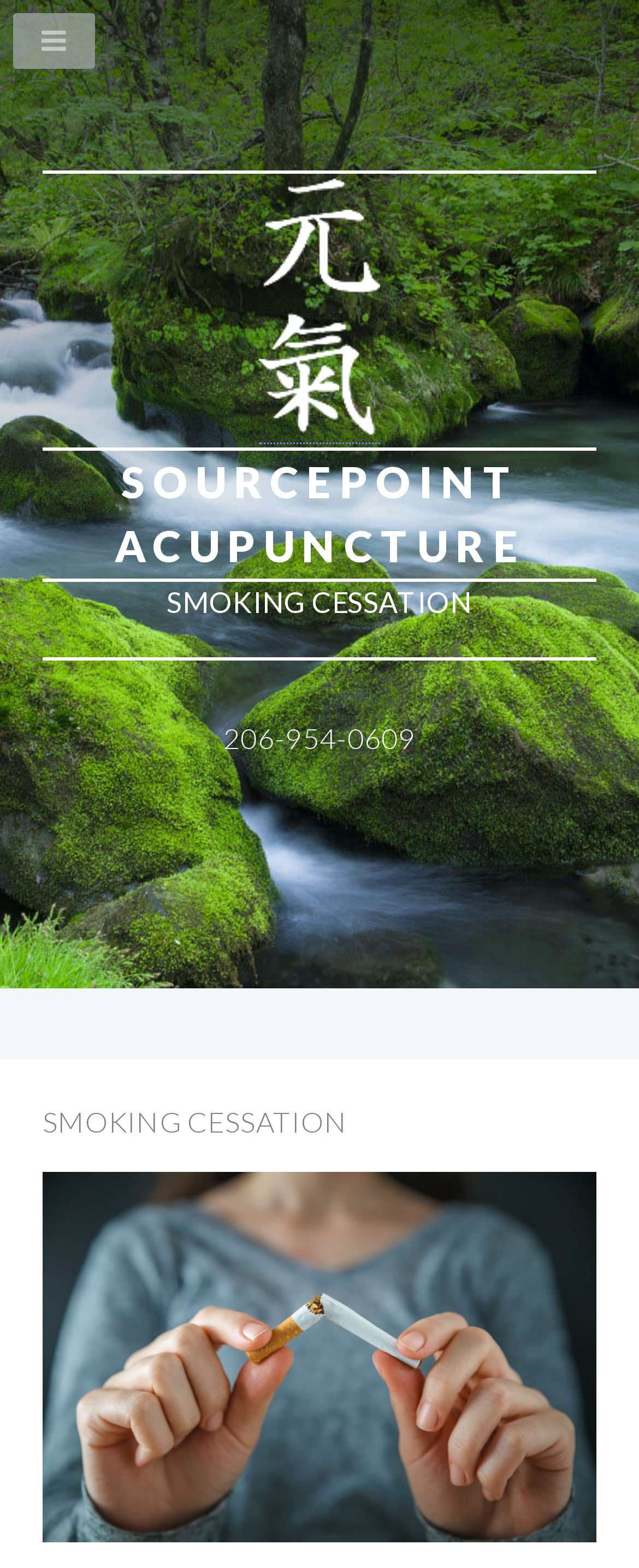Use a single word or phrase to answer the question: What is the phone number of the clinic?

206-954-0609